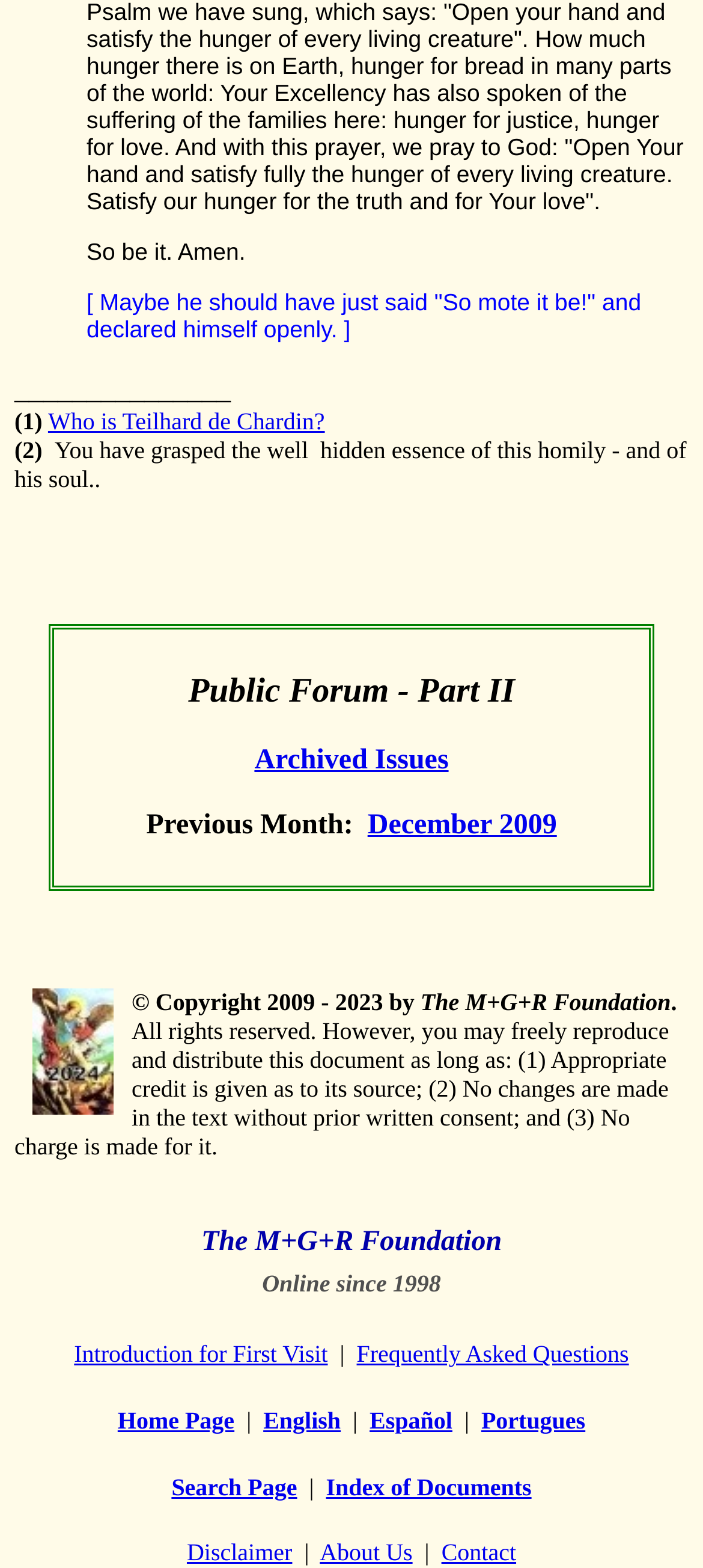How many languages are available on this website?
Can you provide a detailed and comprehensive answer to the question?

I found the answer by looking at the language options at the bottom of the page, which includes English, Español, and Portugues.